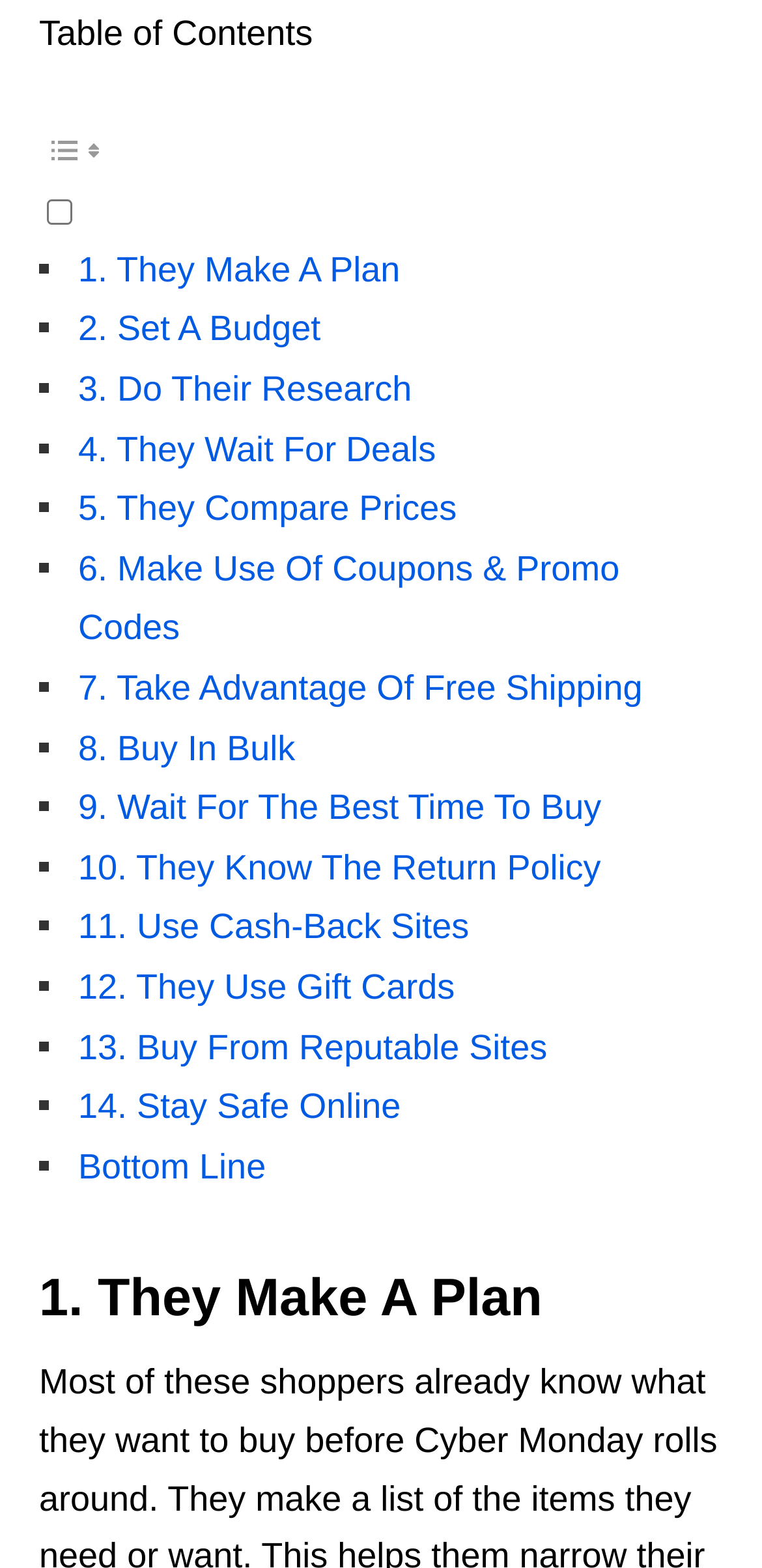How many images are in the 'Table of Contents' section?
Based on the content of the image, thoroughly explain and answer the question.

I counted the number of image elements within the 'Table of Contents' section and found two images.